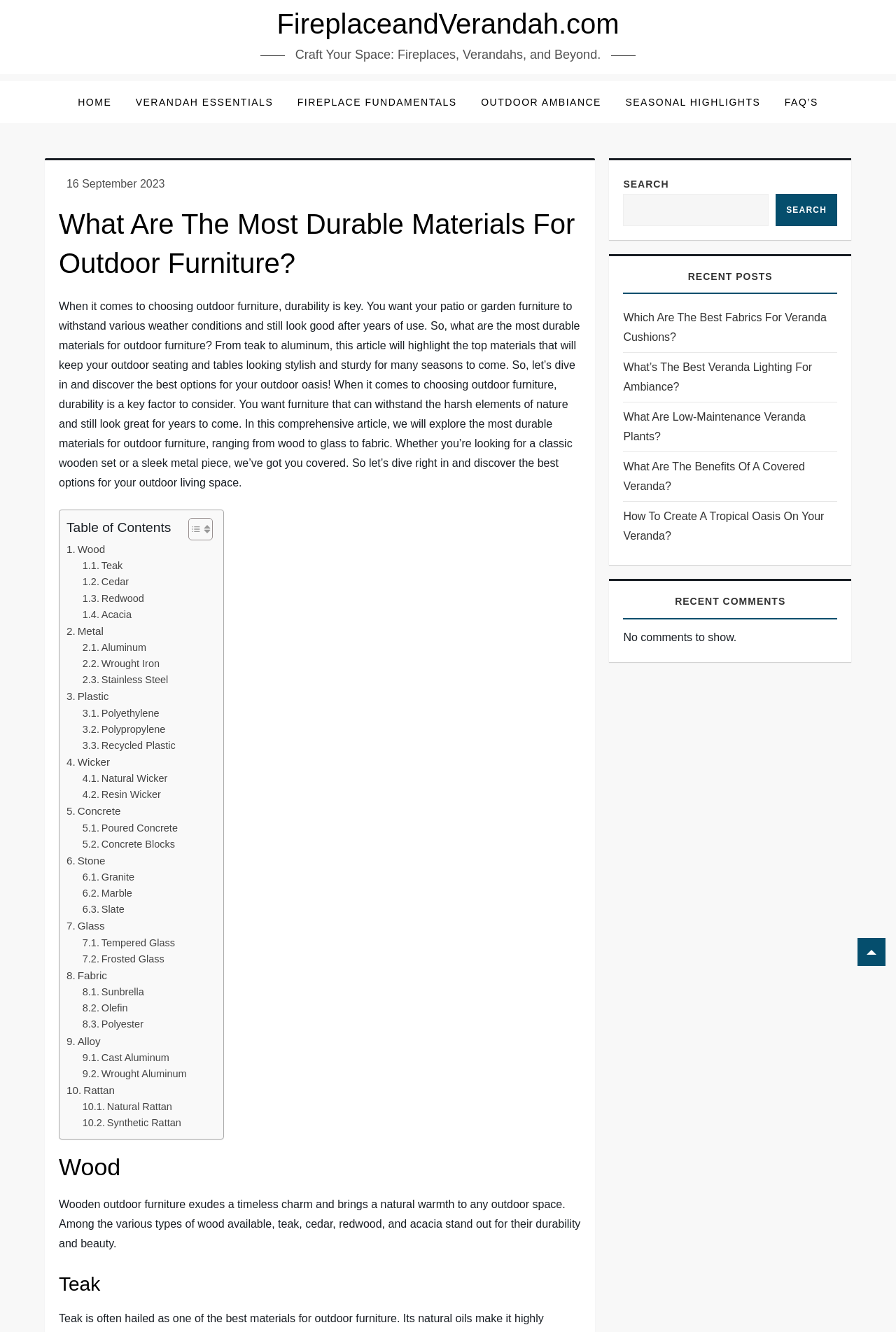Please identify the bounding box coordinates of the element I need to click to follow this instruction: "Toggle the table of content".

[0.199, 0.388, 0.234, 0.406]